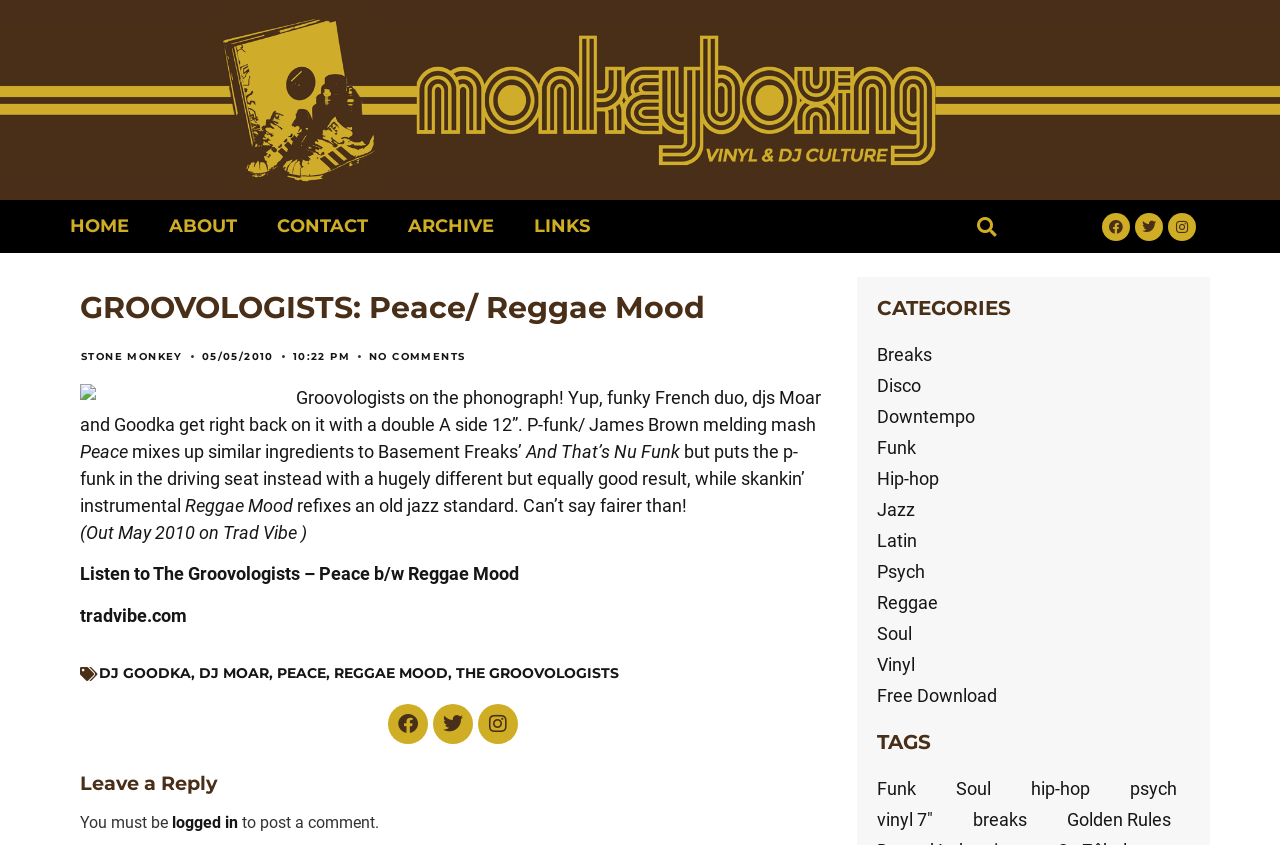From the webpage screenshot, identify the region described by Funk. Provide the bounding box coordinates as (top-left x, top-left y, bottom-right x, bottom-right y), with each value being a floating point number between 0 and 1.

[0.669, 0.915, 0.731, 0.951]